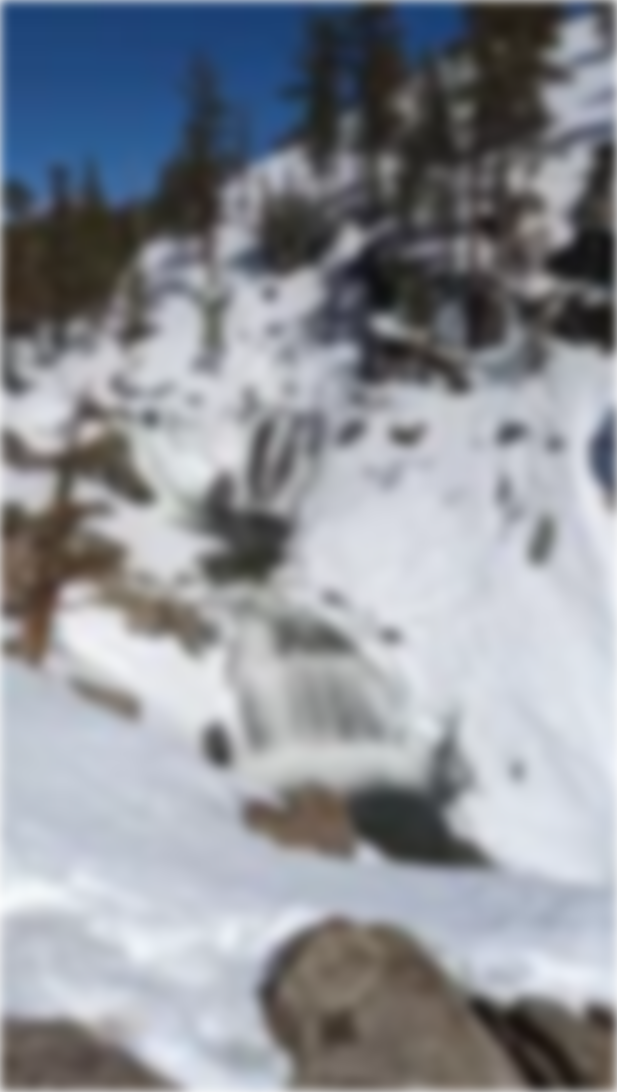What effect is achieved by using a Long Exposure setting?
Based on the screenshot, respond with a single word or phrase.

Fuzzy motion effect